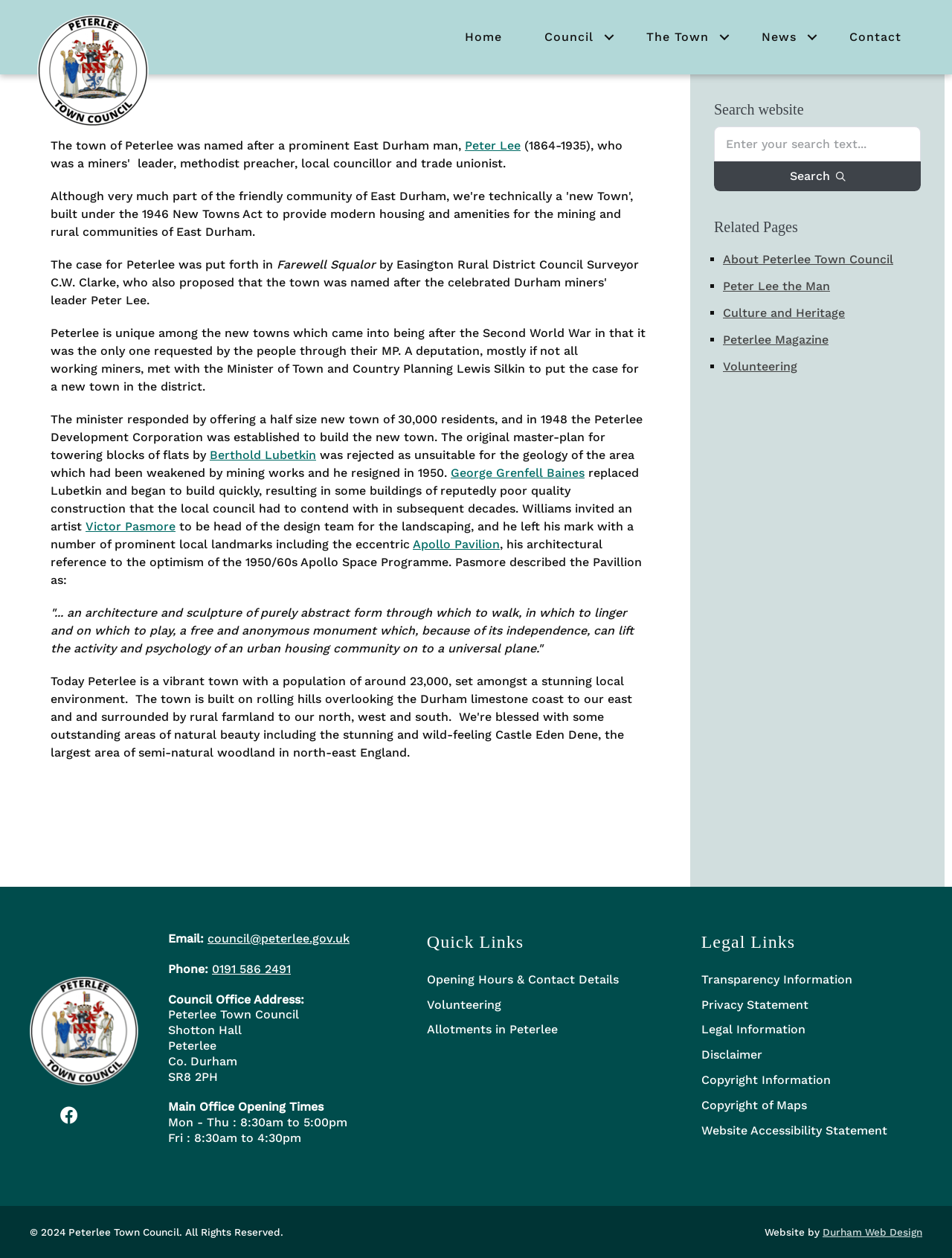Create an elaborate caption for the webpage.

The webpage is about the town of Peterlee, named after a prominent East Durham man, Peter Lee. At the top left corner, there is a logo of Peterlee Town Council. Below the logo, there is a navigation menu with links to "Home", "Council", "The Town", "News", and "Contact". 

The main content of the webpage is divided into two sections. The left section contains a series of paragraphs describing the history of Peterlee, including its development and the people involved. The text mentions Peter Lee, a miners' leader, methodist preacher, local councillor, and trade unionist, and how the town was named after him. It also talks about the case for Peterlee, the establishment of the Peterlee Development Corporation, and the involvement of architects and artists, such as Berthold Lubetkin and Victor Pasmore, in the town's design.

On the right side of the webpage, there is a search box with a button to search the entire website. Below the search box, there is a section titled "Related Pages" with links to other pages, including "About Peterlee Town Council", "Peter Lee the Man", "Culture and Heritage", "Peterlee Magazine", and "Volunteering". 

Further down the webpage, there is a section with contact information, including email, phone number, and address of the Peterlee Town Council office. There is also a section with the main office opening times.

In the bottom left corner, there is a section titled "Quick Links" with links to "Opening Hours & Contact Details", "Volunteering", and "Allotments in Peterlee". Next to it, there is a section titled "Legal Links" with links to various legal information, including transparency information, privacy statement, and disclaimer.

At the very bottom of the webpage, there is a copyright statement and a link to the website's accessibility statement.